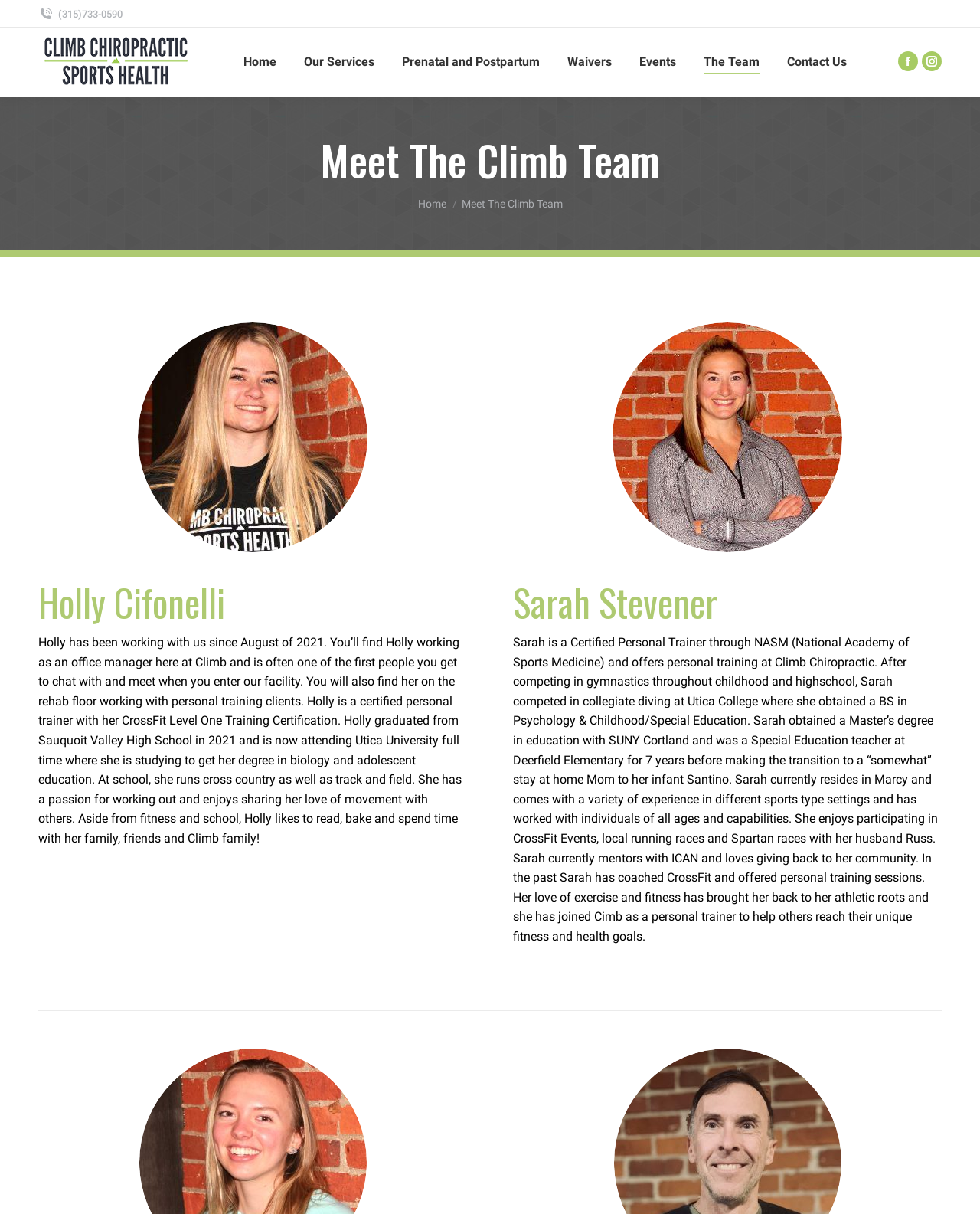What is the position of Holly Cifonelli at Climb?
Give a single word or phrase as your answer by examining the image.

office manager